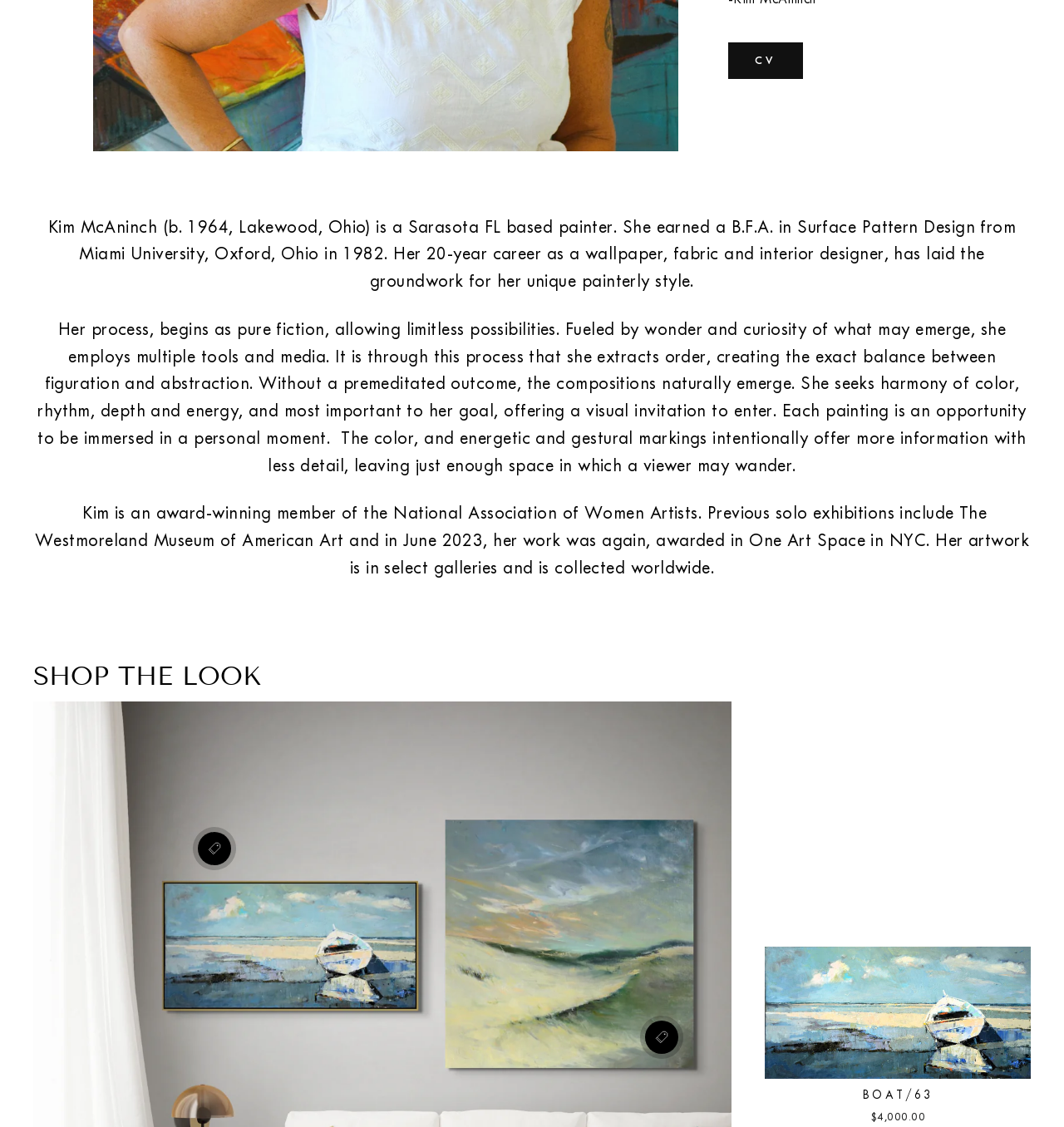Find the UI element described as: ".a{fill:none;stroke:#000;stroke-width:2px}" and predict its bounding box coordinates. Ensure the coordinates are four float numbers between 0 and 1, [left, top, right, bottom].

[0.186, 0.738, 0.217, 0.768]